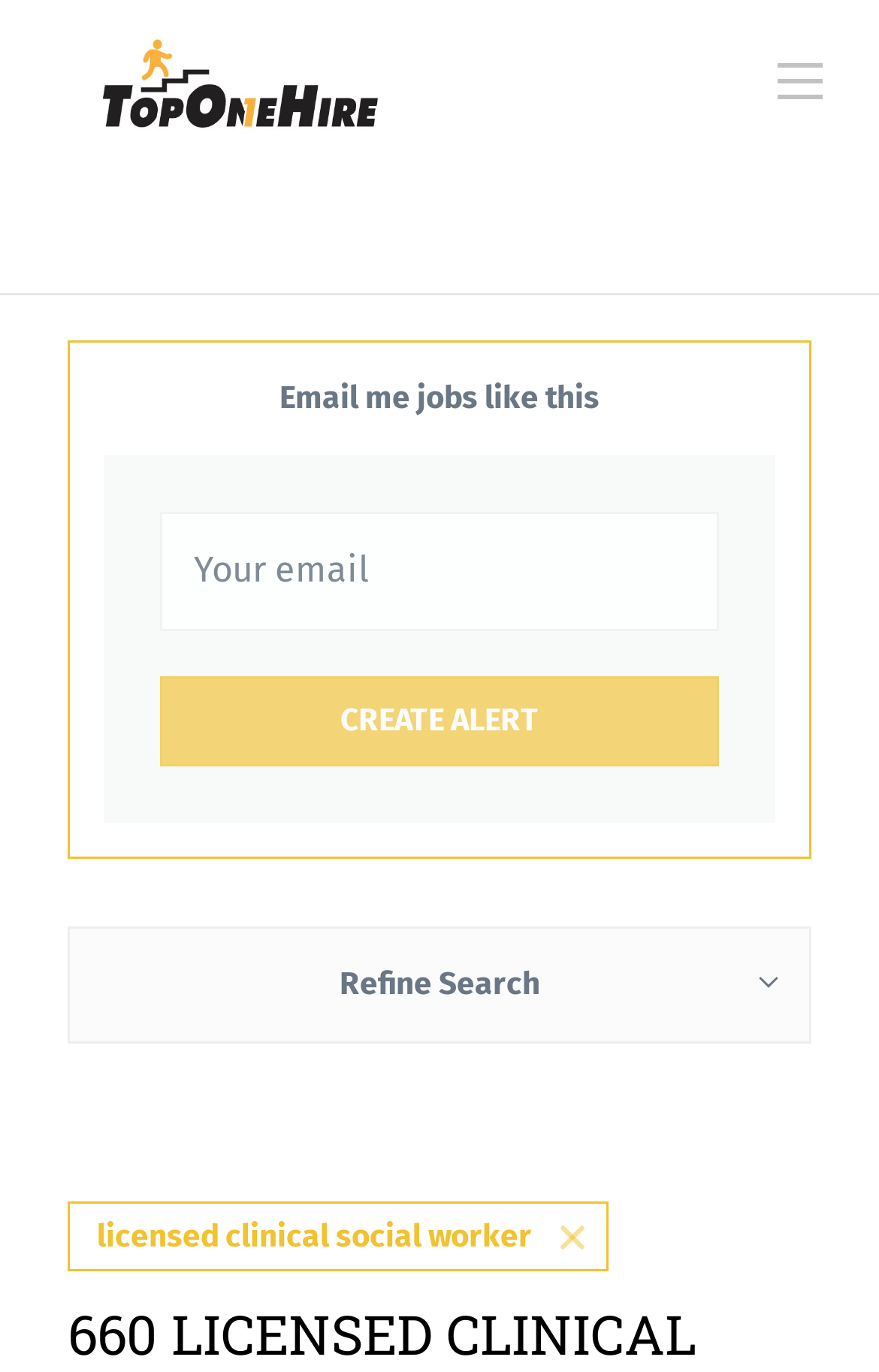Provide a single word or phrase answer to the question: 
What can you do with your email on this webpage?

Create job alerts